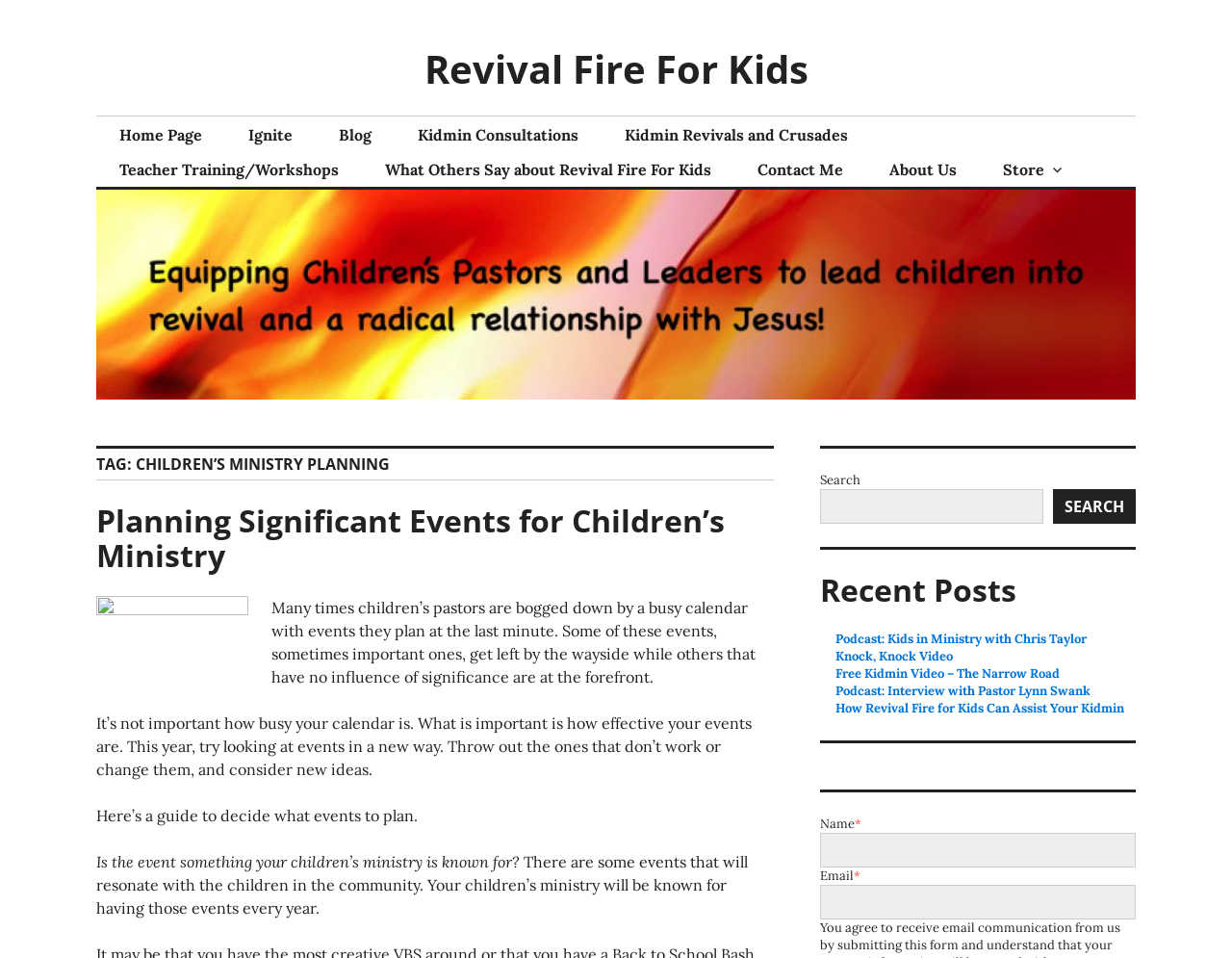Using the element description parent_node: SEARCH name="s", predict the bounding box coordinates for the UI element. Provide the coordinates in (top-left x, top-left y, bottom-right x, bottom-right y) format with values ranging from 0 to 1.

[0.666, 0.511, 0.847, 0.547]